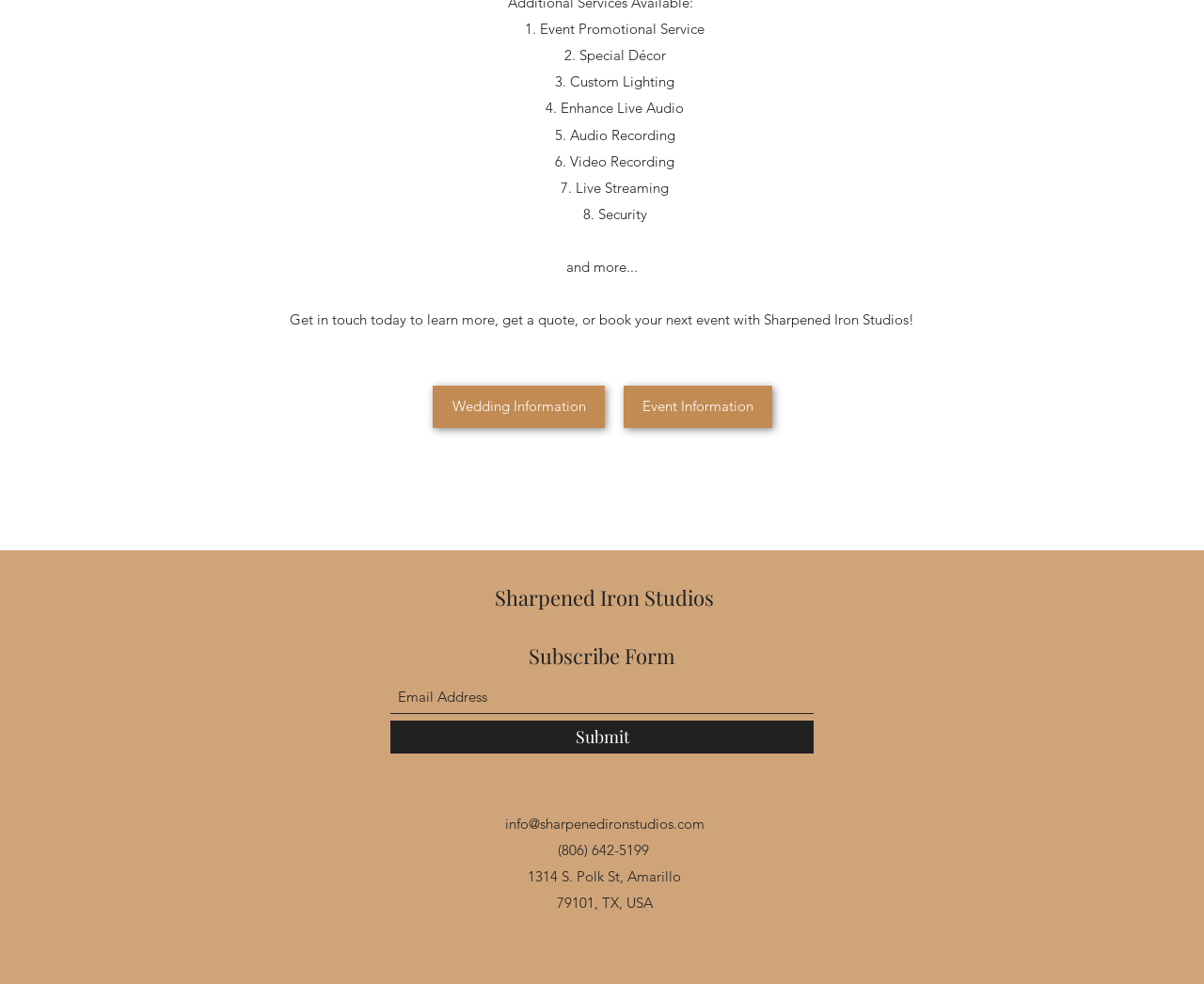Given the description "Wedding Information", determine the bounding box of the corresponding UI element.

[0.359, 0.392, 0.502, 0.435]